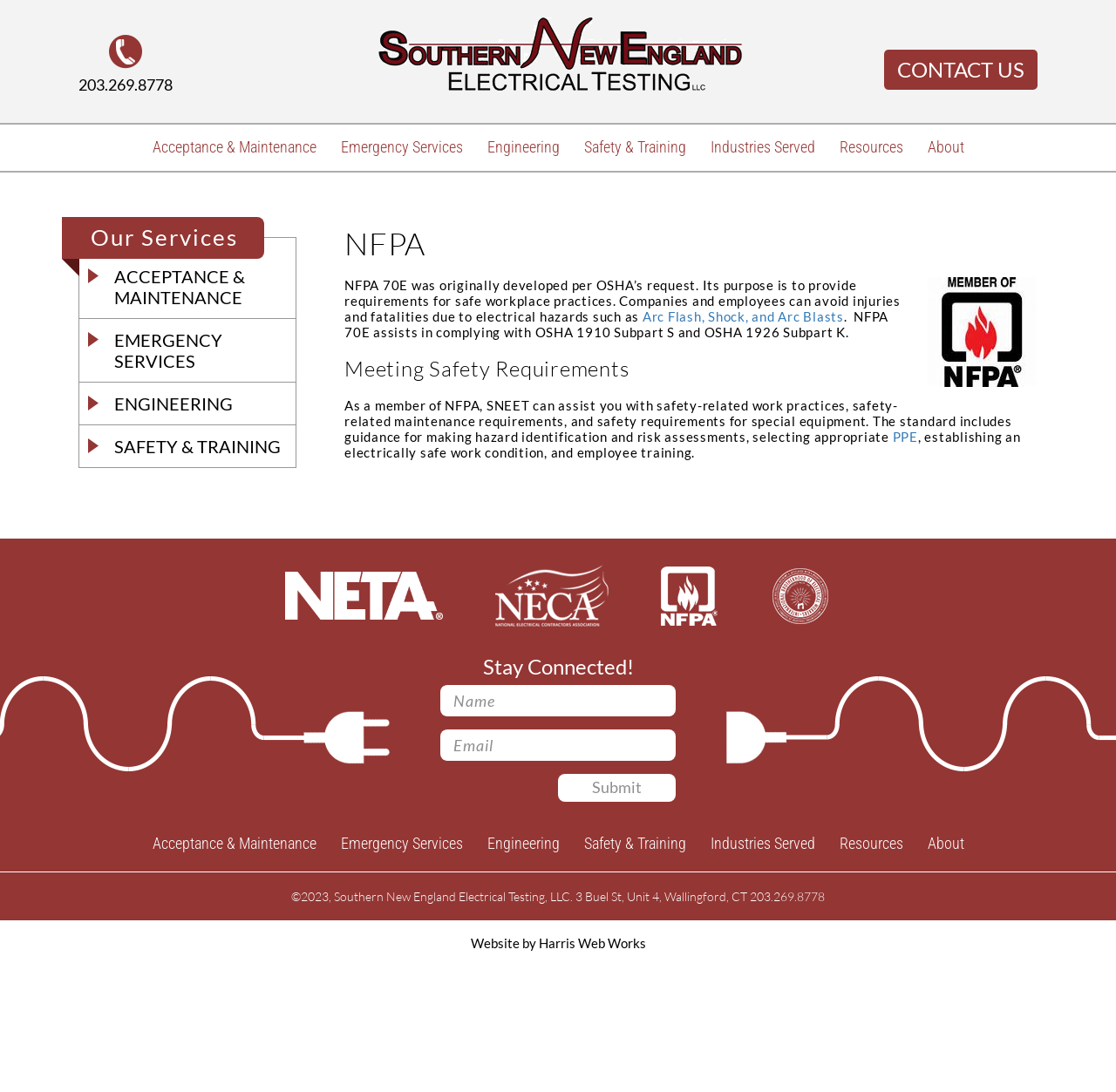Please determine the bounding box coordinates of the element's region to click for the following instruction: "Visit the About page".

[0.82, 0.114, 0.875, 0.157]